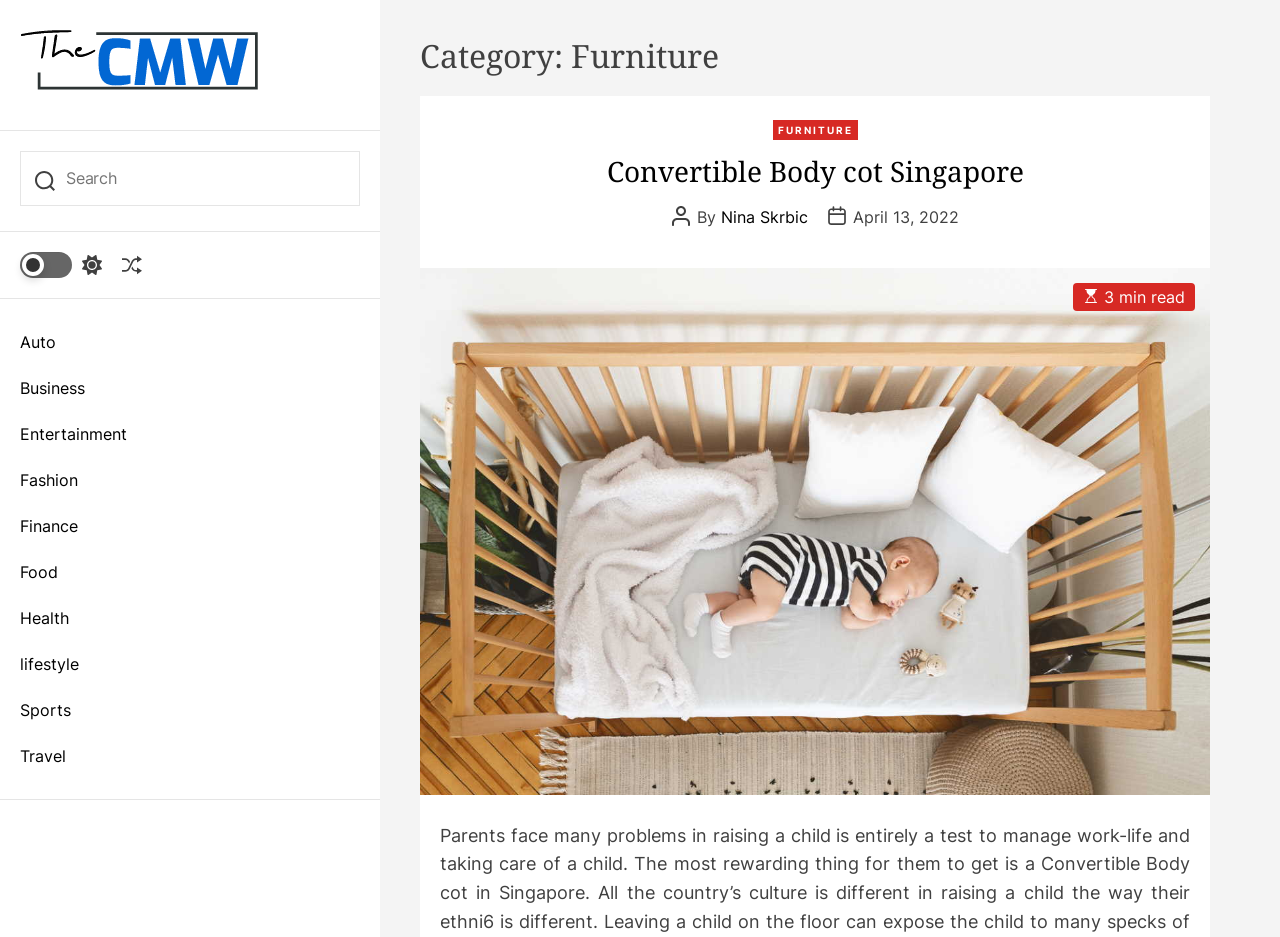Please provide a comprehensive response to the question below by analyzing the image: 
How many categories are listed on the webpage?

I counted the number of links under the 'Mobile' navigation section, which lists different categories, and found 9 categories: Auto, Business, Entertainment, Fashion, Finance, Food, Health, Lifestyle, and Sports.